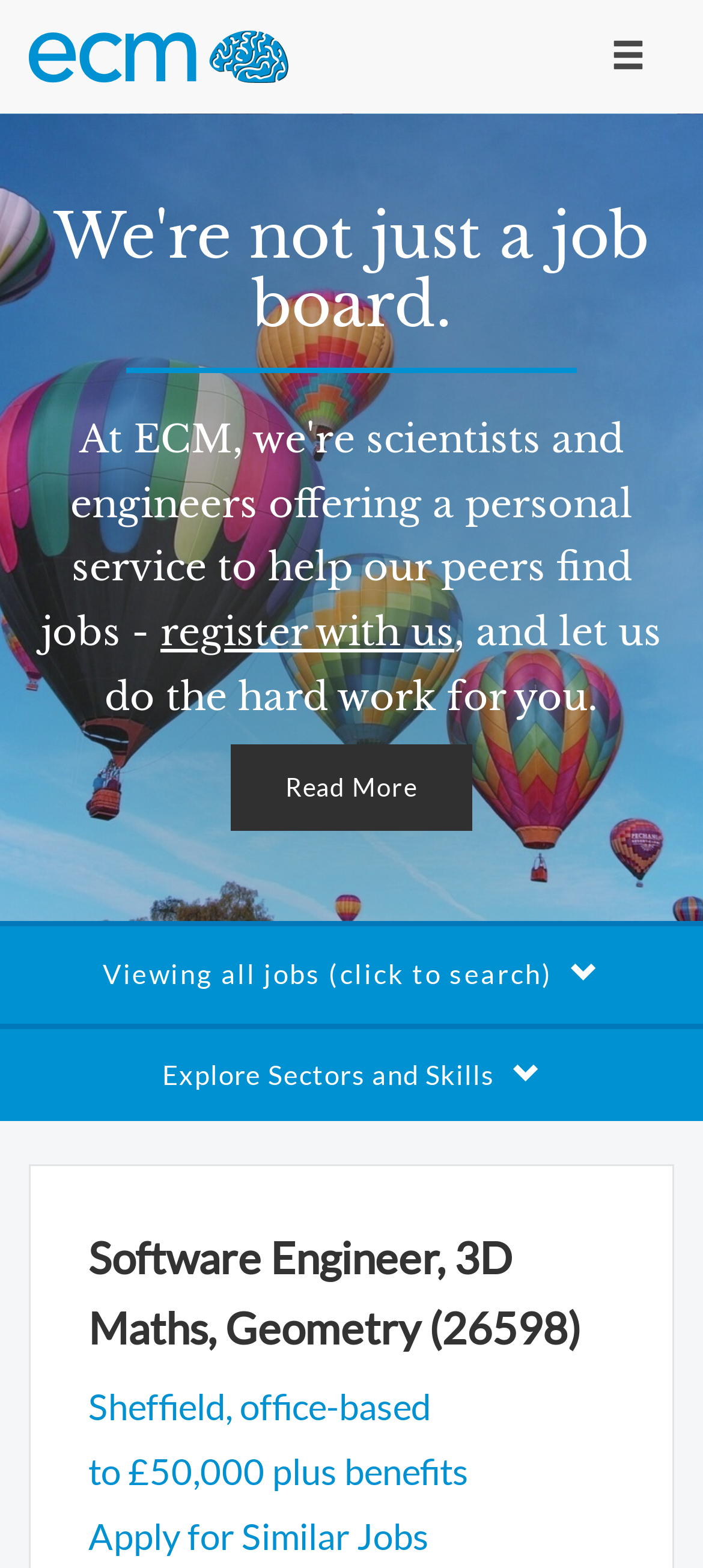Identify the bounding box coordinates of the HTML element based on this description: "register with us".

[0.228, 0.388, 0.646, 0.418]